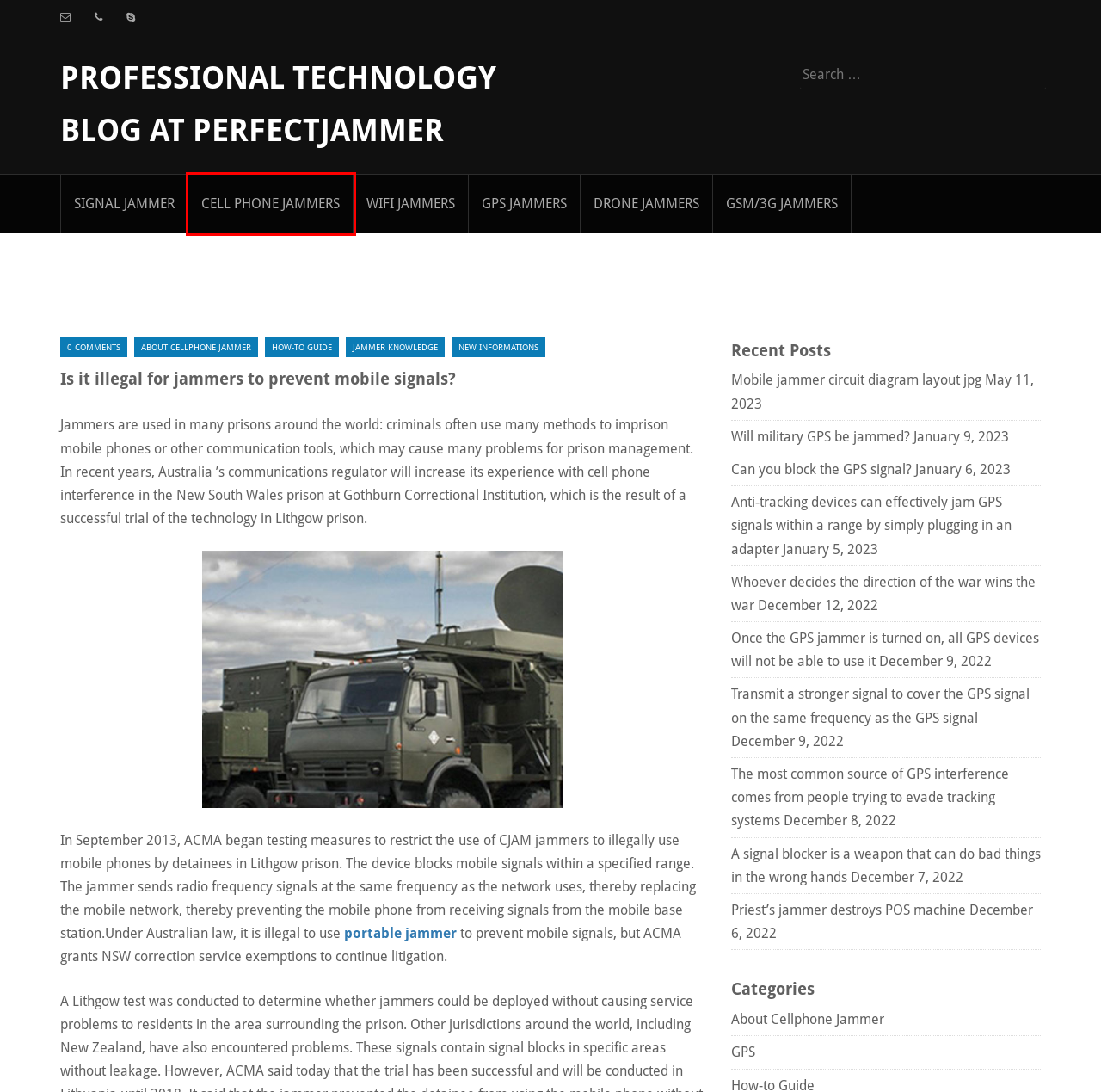Take a look at the provided webpage screenshot featuring a red bounding box around an element. Select the most appropriate webpage description for the page that loads after clicking on the element inside the red bounding box. Here are the candidates:
A. The most common source of GPS interference comes from people trying to evade tracking systems
B. Can you block the GPS signal?
C. Mobile jammer circuit diagram layout jpg
D. Cell Phone Jammer Sale Portable Blocker Mobile Cellular Signal
E. Will military GPS be jammed?
F. Priest's jammer destroys POS machine
G. GSM Jammer 3G 4G LTE 5G Blocker For Sale CDMA and 2G Signal
H. Whoever decides the direction of the war wins the war

D